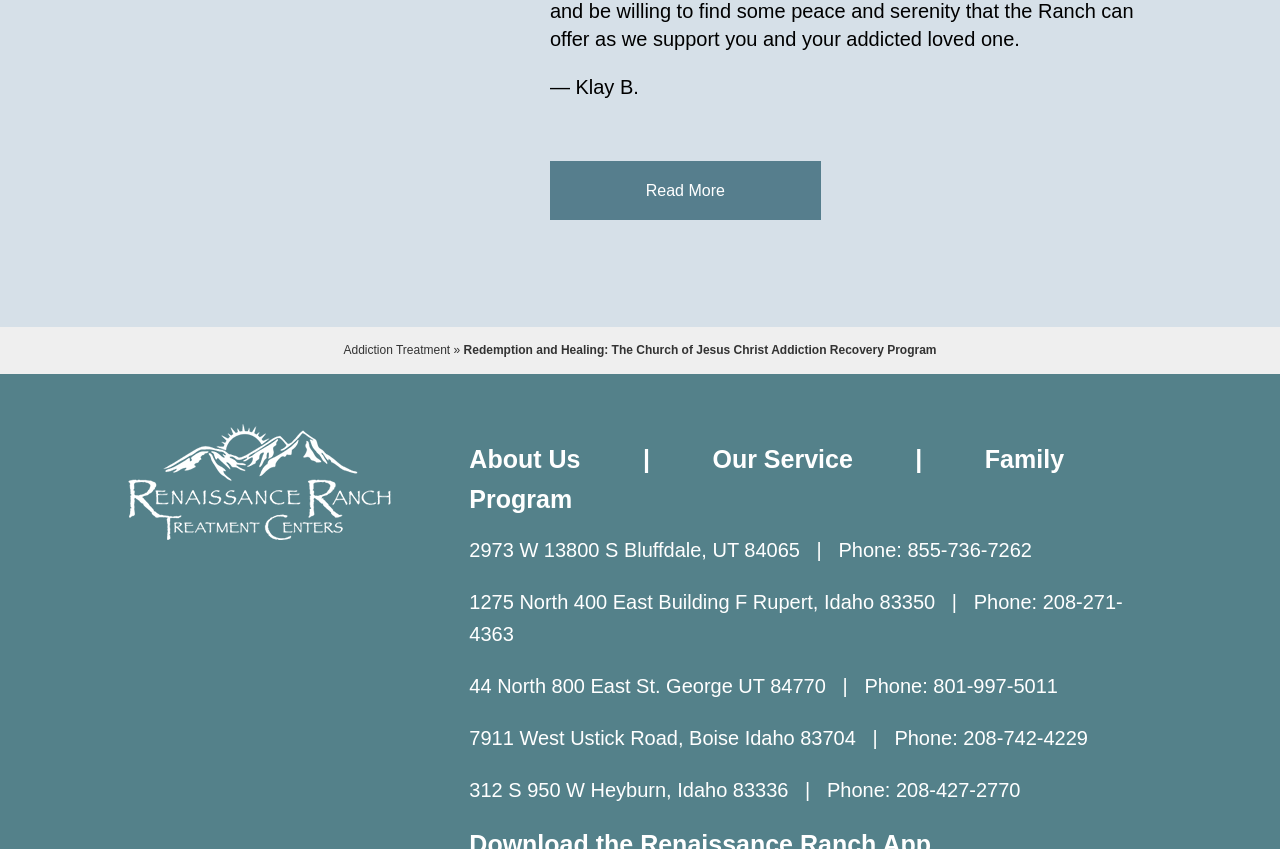Identify the bounding box coordinates of the area that should be clicked in order to complete the given instruction: "Explore About Us". The bounding box coordinates should be four float numbers between 0 and 1, i.e., [left, top, right, bottom].

[0.367, 0.524, 0.459, 0.557]